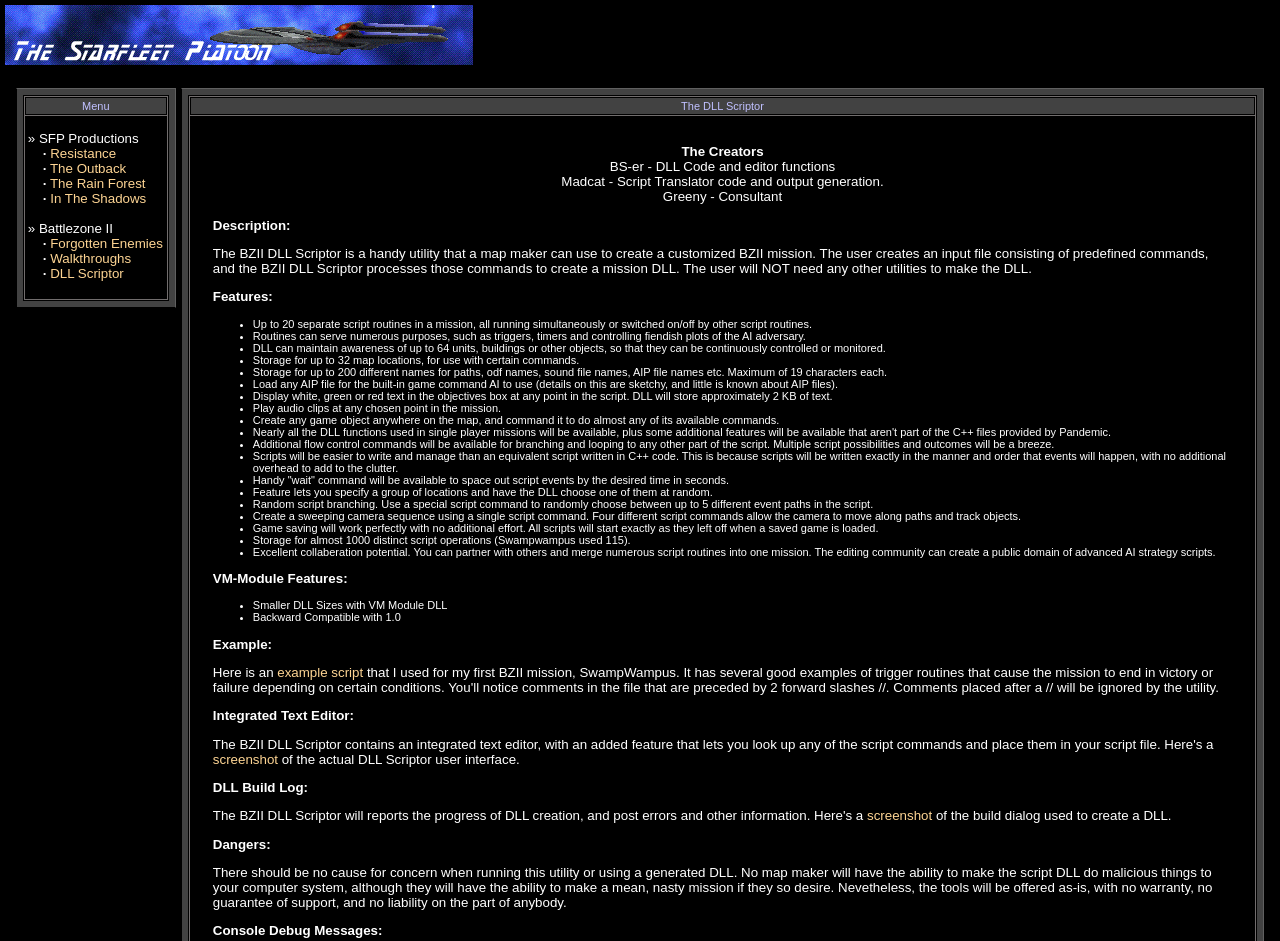Locate the bounding box coordinates of the region to be clicked to comply with the following instruction: "Learn about the importance of endurance for every Christian". The coordinates must be four float numbers between 0 and 1, in the form [left, top, right, bottom].

None